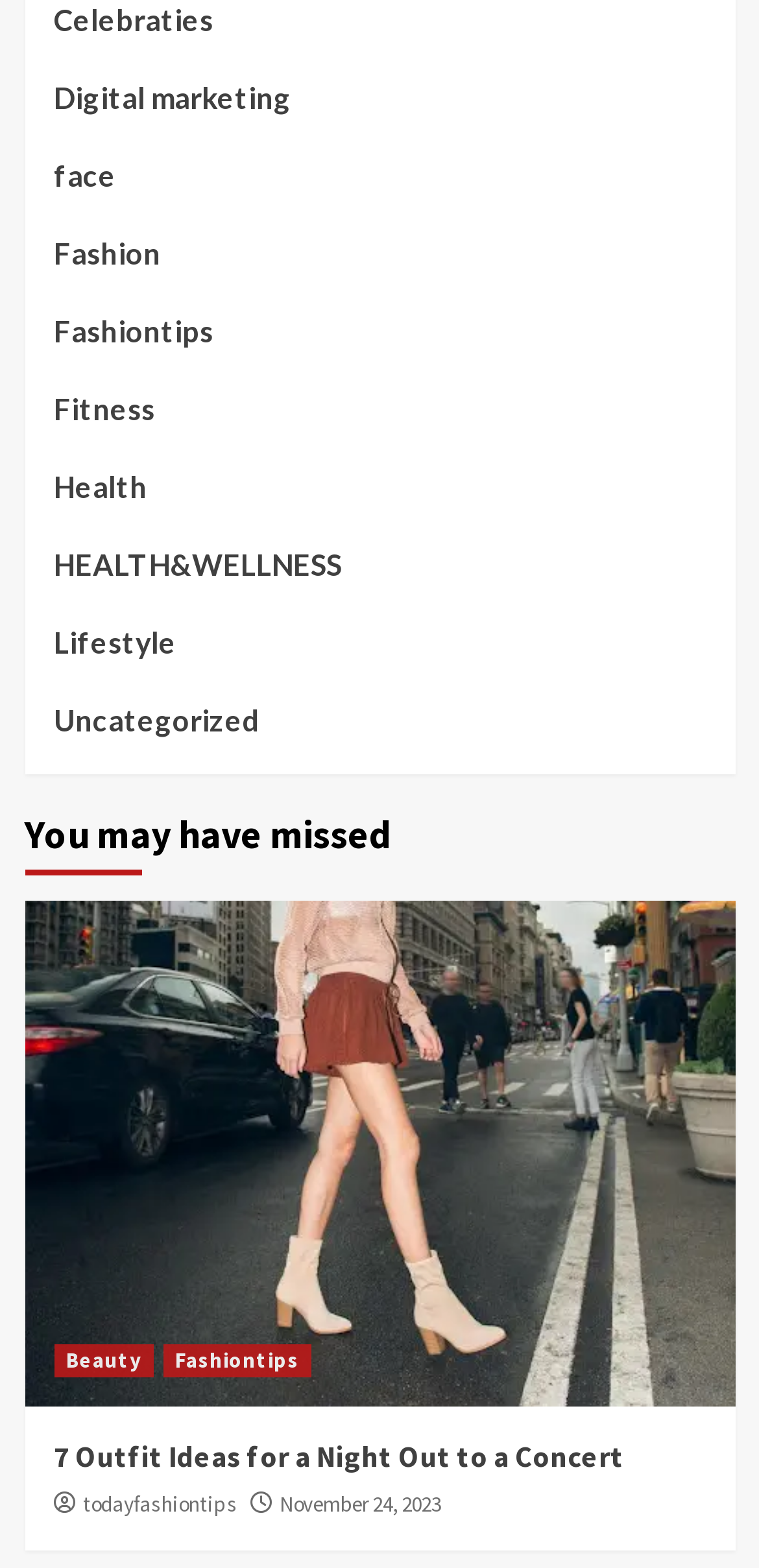Locate the bounding box coordinates for the element described below: "E-MAIL". The coordinates must be four float values between 0 and 1, formatted as [left, top, right, bottom].

None